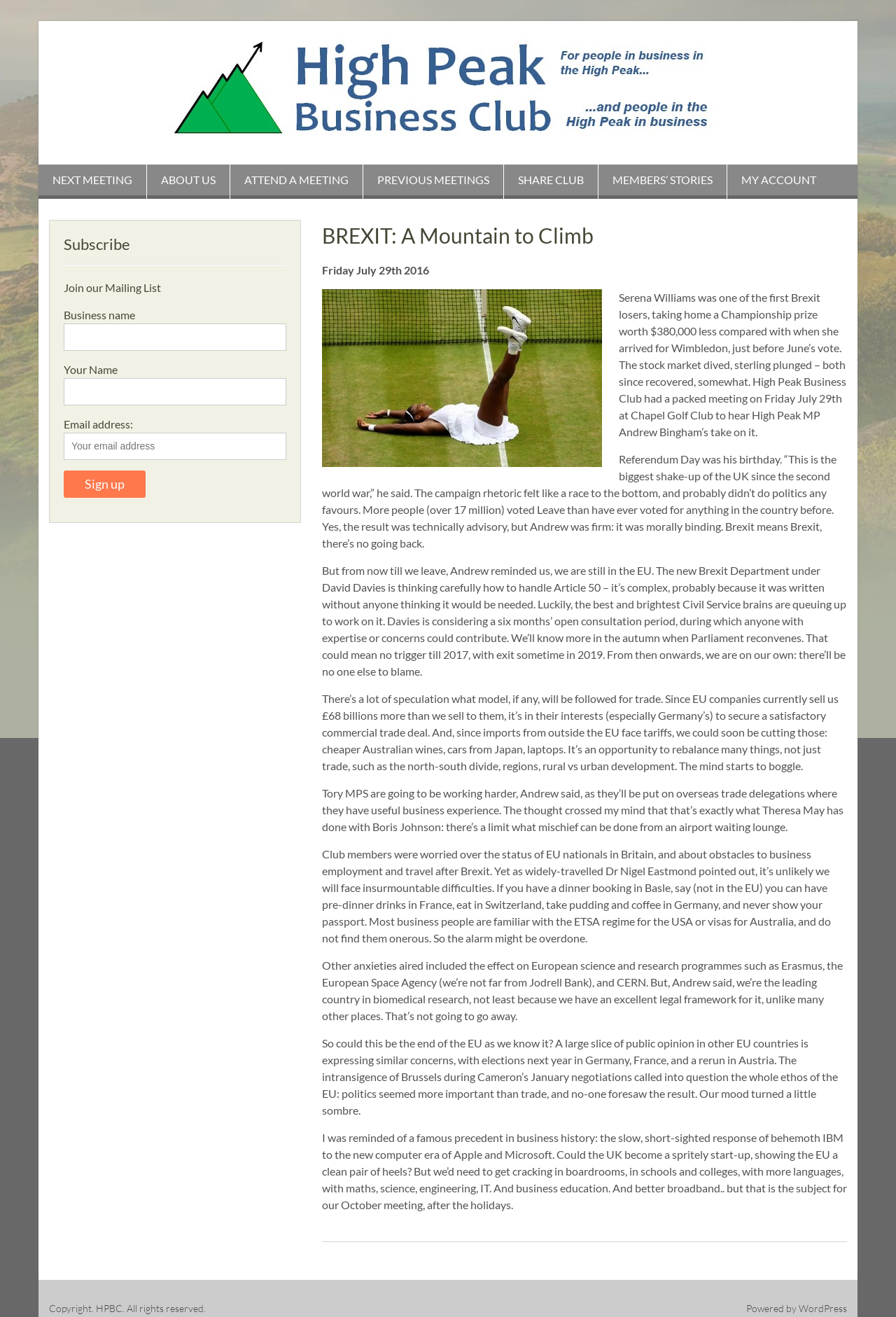Provide the bounding box coordinates of the area you need to click to execute the following instruction: "Enter business name".

[0.071, 0.245, 0.32, 0.266]